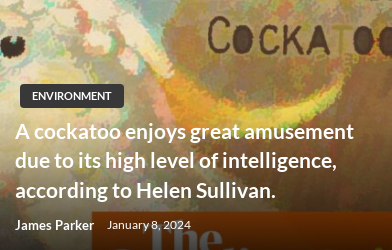Examine the screenshot and answer the question in as much detail as possible: Who is the author of the article?

The author of the article is James Parker, as stated in the caption, which provides information about the article's authorship.